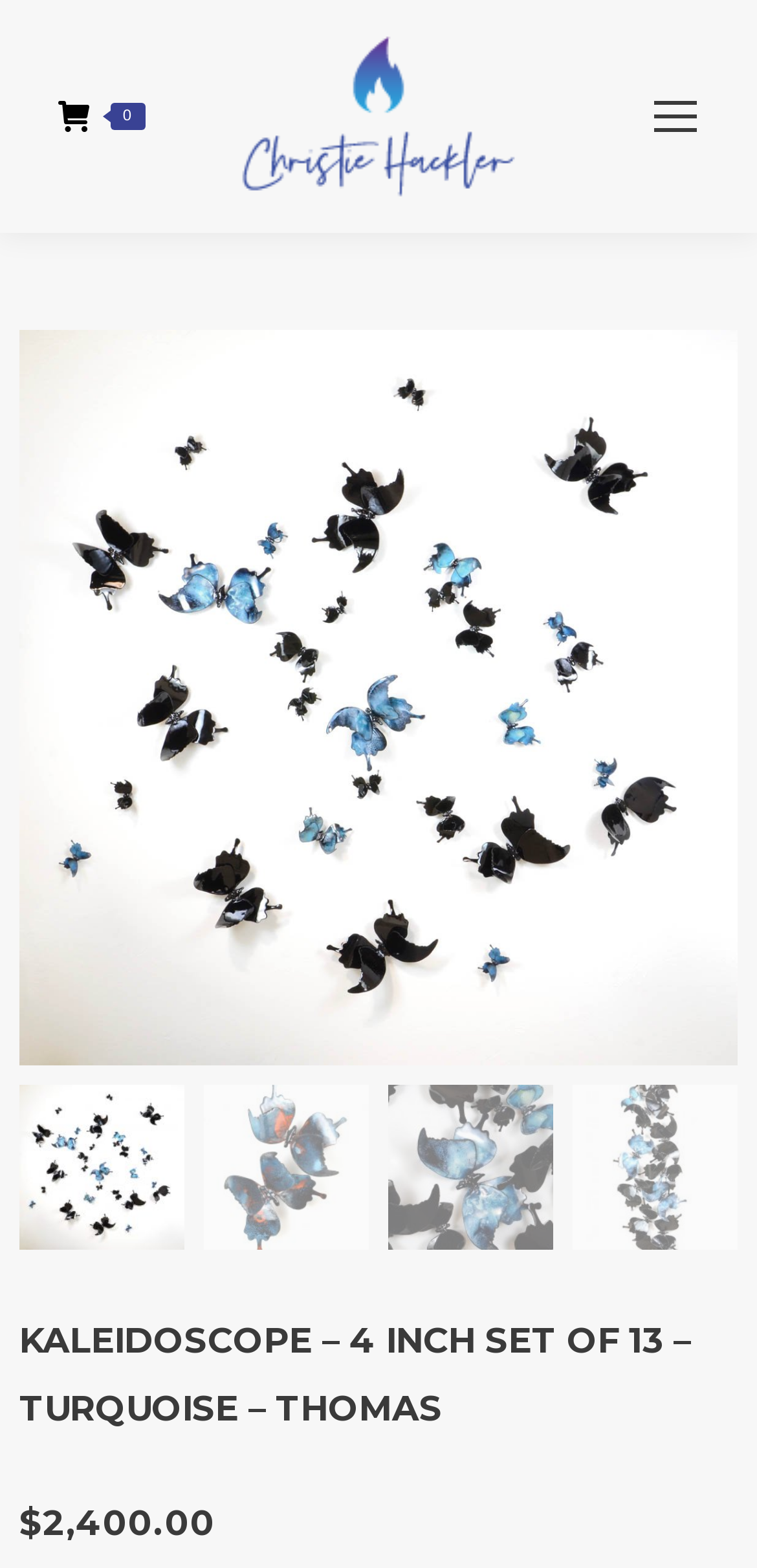Give a succinct answer to this question in a single word or phrase: 
What is the size of the set?

4 inch